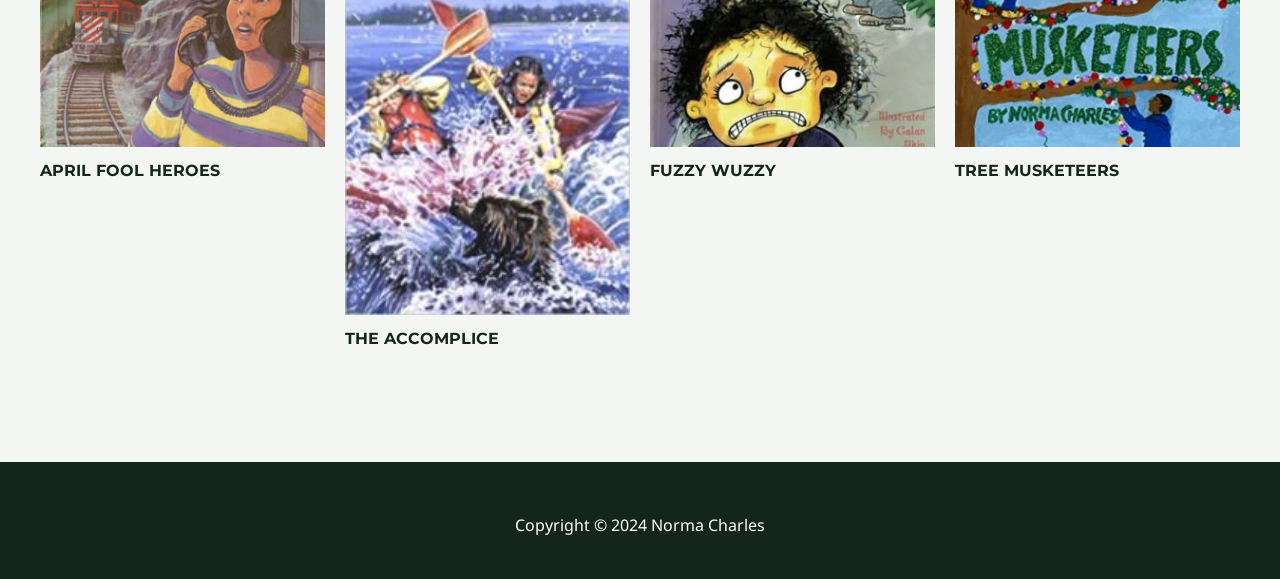What is the copyright year of the webpage?
Using the information from the image, answer the question thoroughly.

The copyright year can be found by looking at the StaticText element at the bottom of the webpage, which has a bounding box coordinate of [0.402, 0.888, 0.598, 0.926] and contains the text 'Copyright © 2024 Norma Charles'.